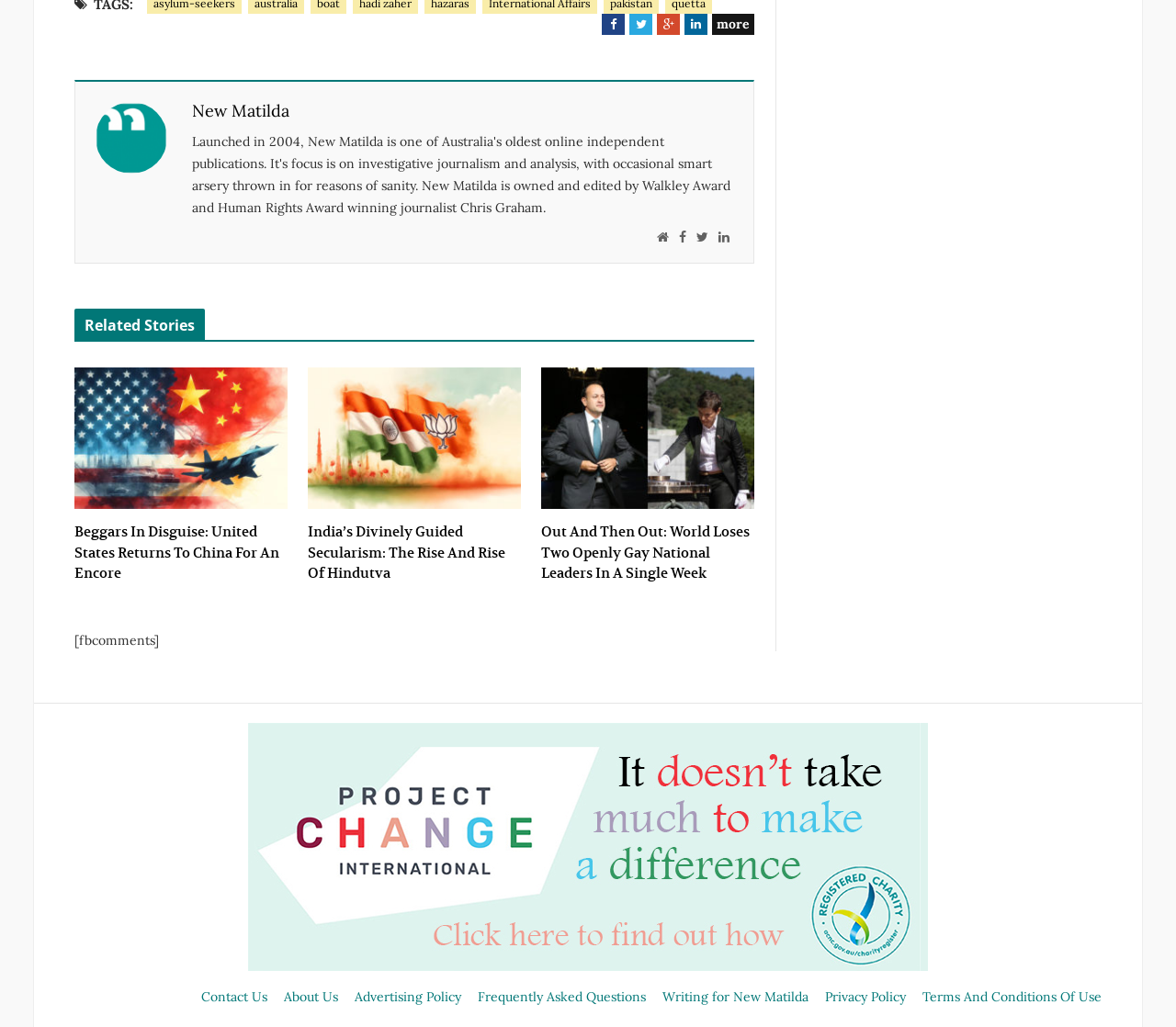How many related stories are listed on the webpage?
Provide a one-word or short-phrase answer based on the image.

3